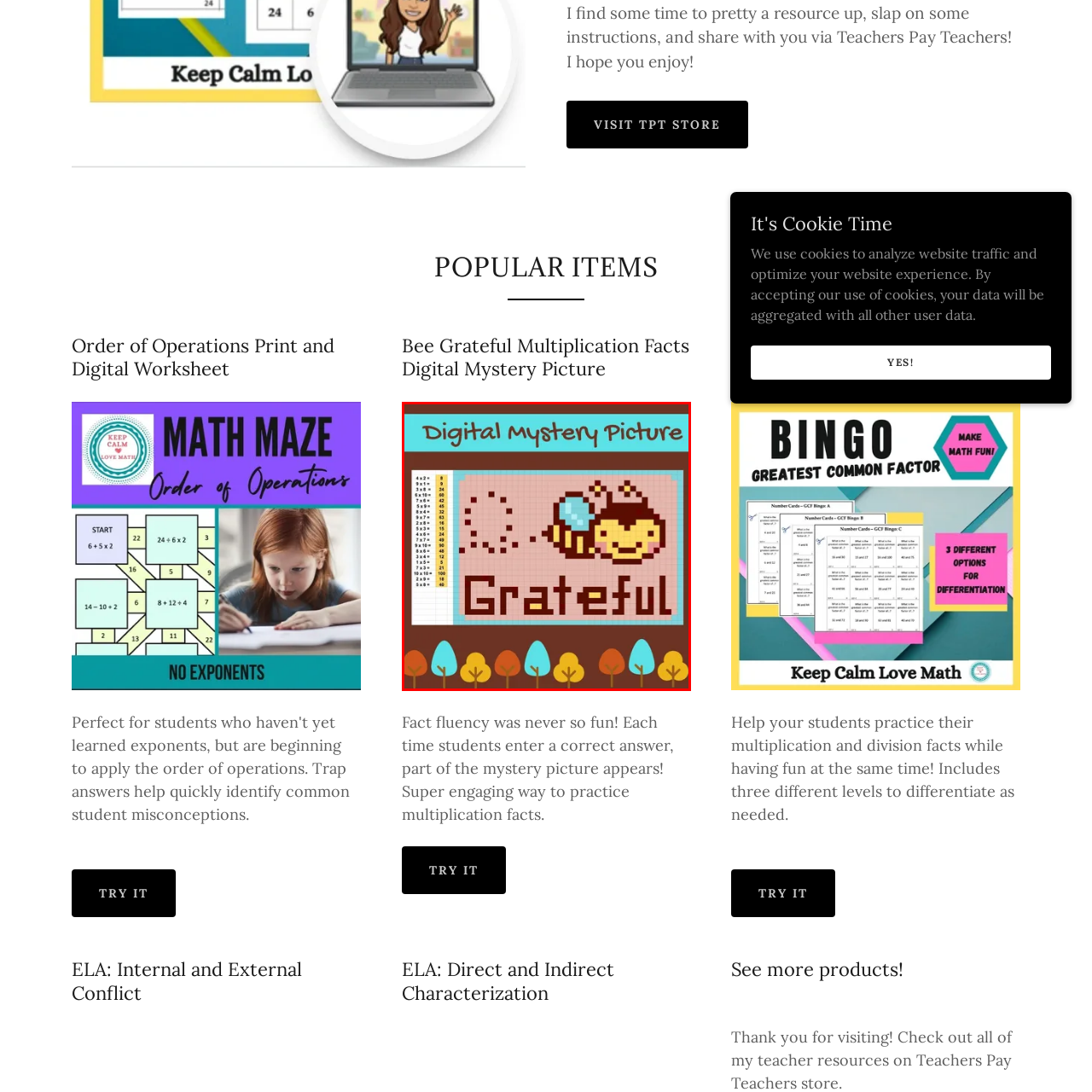Pay attention to the image encased in the red boundary and reply to the question using a single word or phrase:
What is the purpose of the grid in the image?

To practice multiplication facts